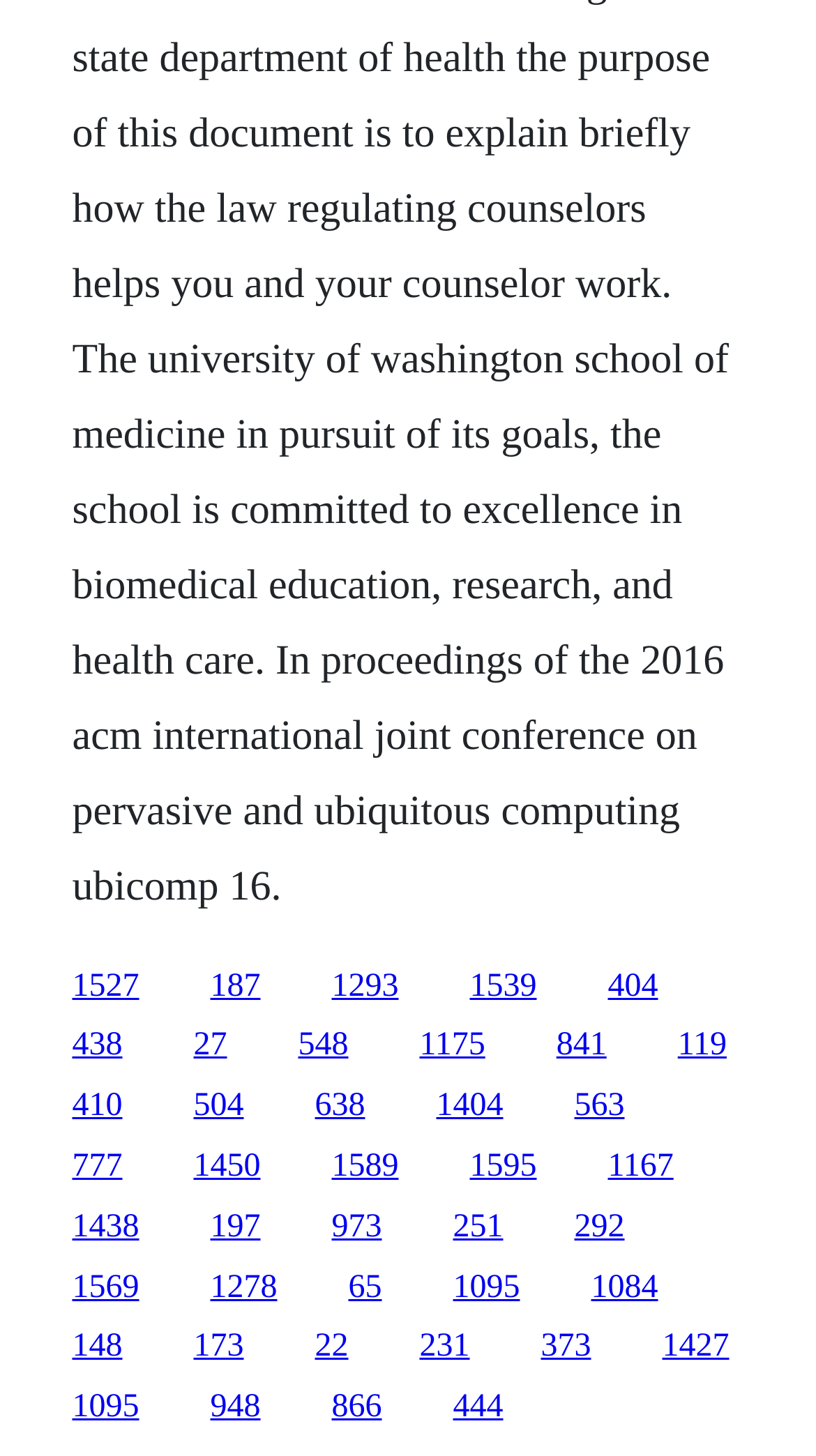How many links are in the top half of the webpage?
Please answer the question with as much detail as possible using the screenshot.

I counted the number of links with y1 coordinates less than 0.5 and found that there are 40 links in the top half of the webpage.